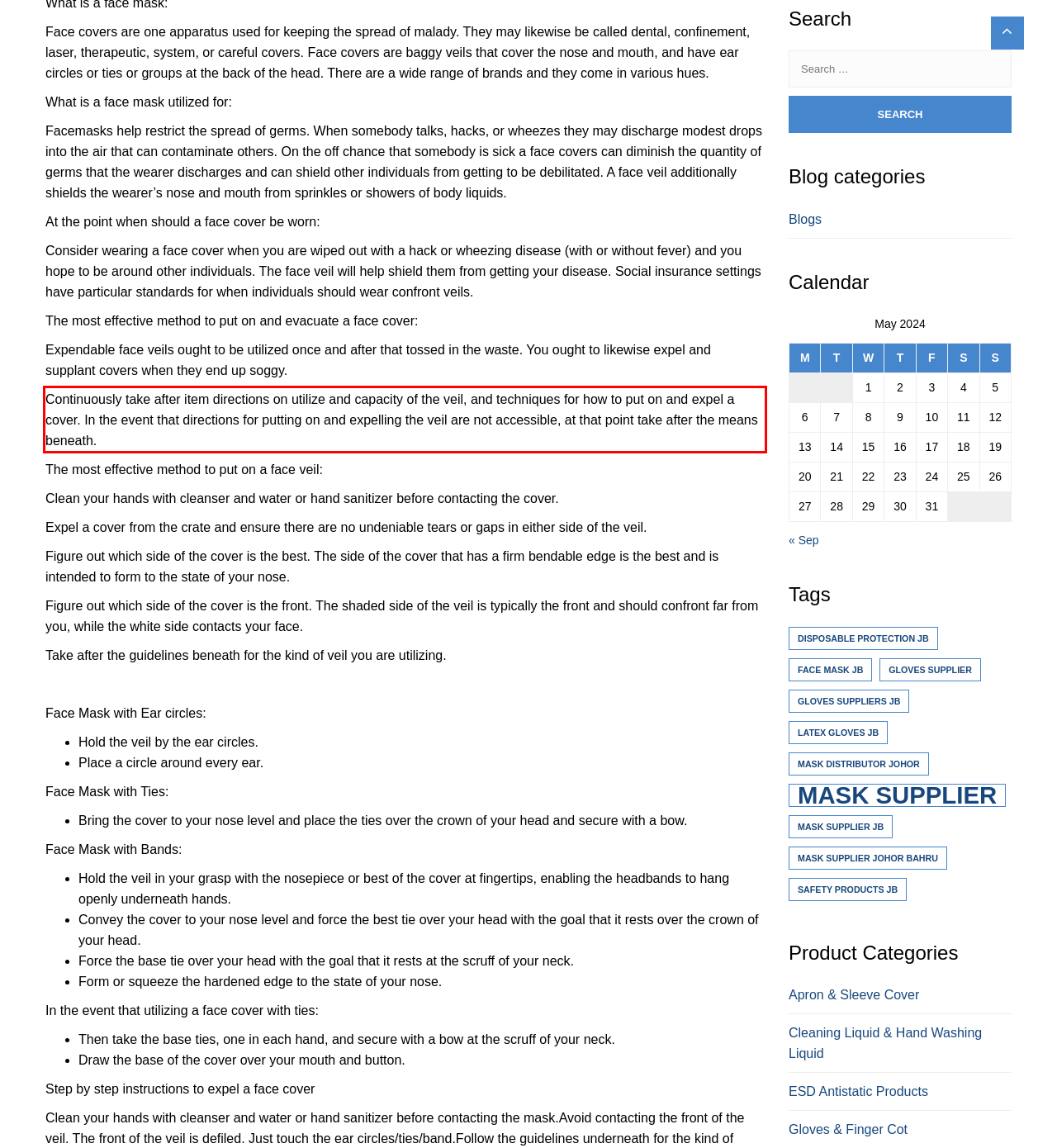You have a screenshot of a webpage with a UI element highlighted by a red bounding box. Use OCR to obtain the text within this highlighted area.

Continuously take after item directions on utilize and capacity of the veil, and techniques for how to put on and expel a cover. In the event that directions for putting on and expelling the veil are not accessible, at that point take after the means beneath.